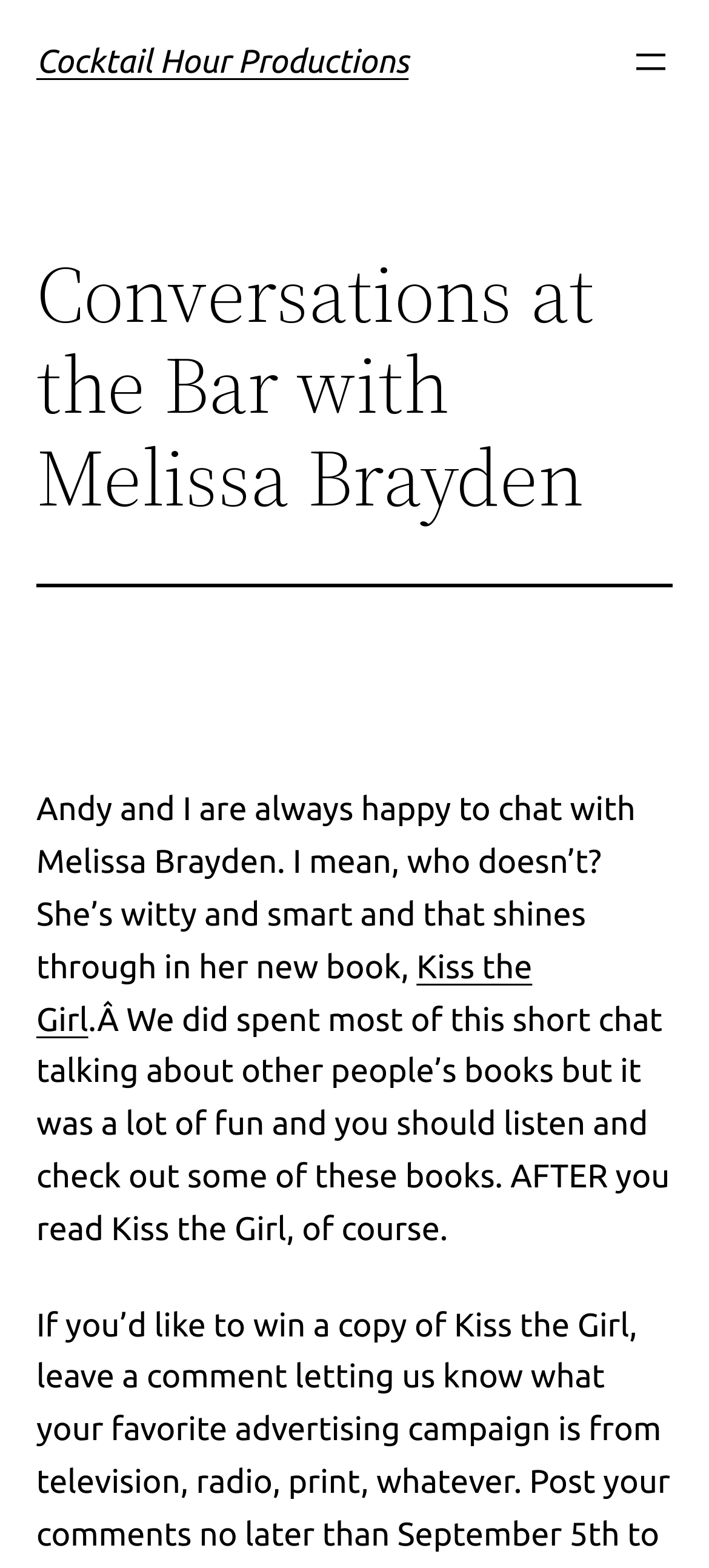What is the purpose of the button at the top-right corner?
Please provide a single word or phrase answer based on the image.

Open menu